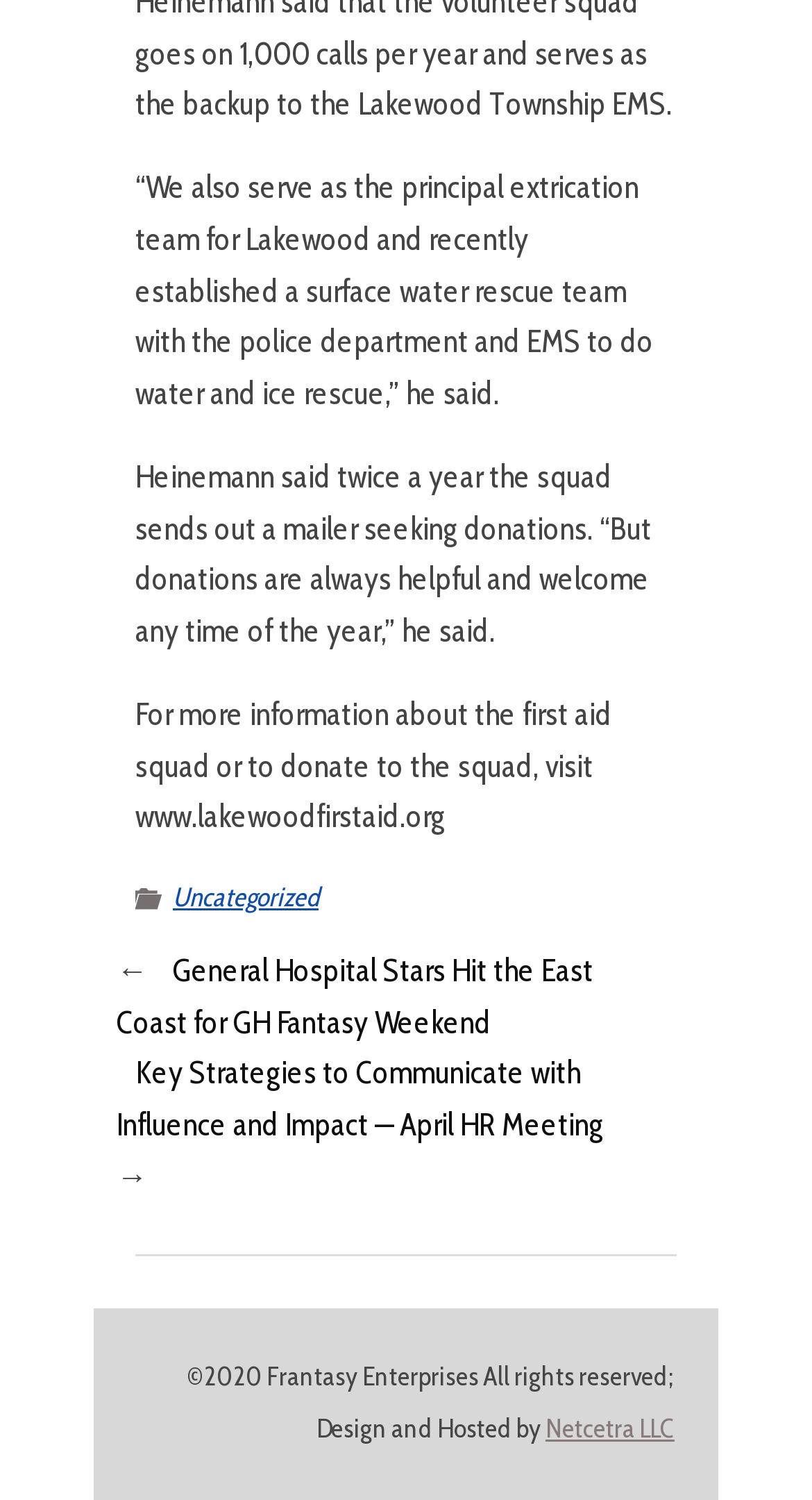Based on the element description "Uncategorized", predict the bounding box coordinates of the UI element.

[0.213, 0.588, 0.392, 0.609]